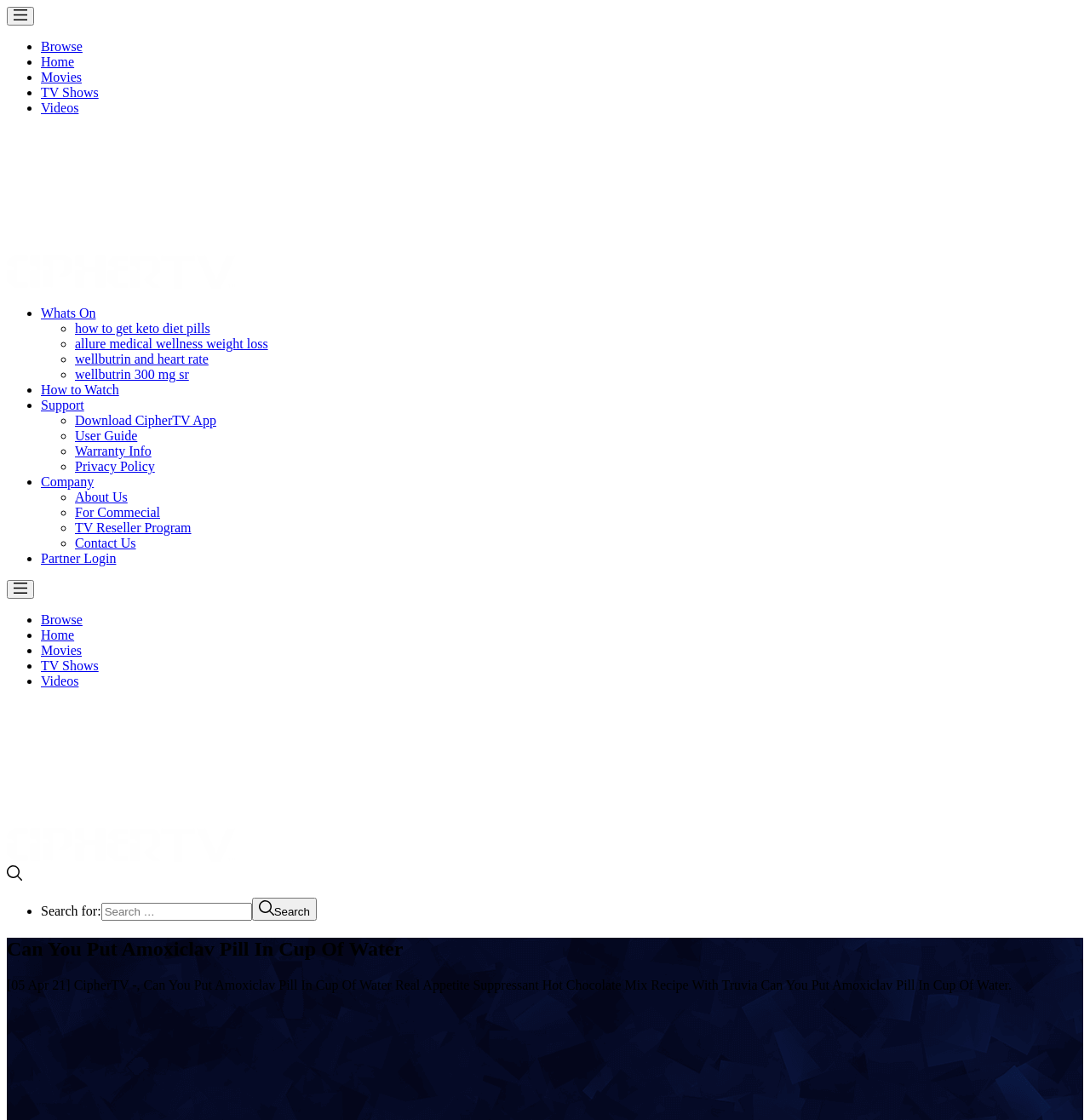Respond to the question below with a single word or phrase:
What is the name of the website?

Walgreens